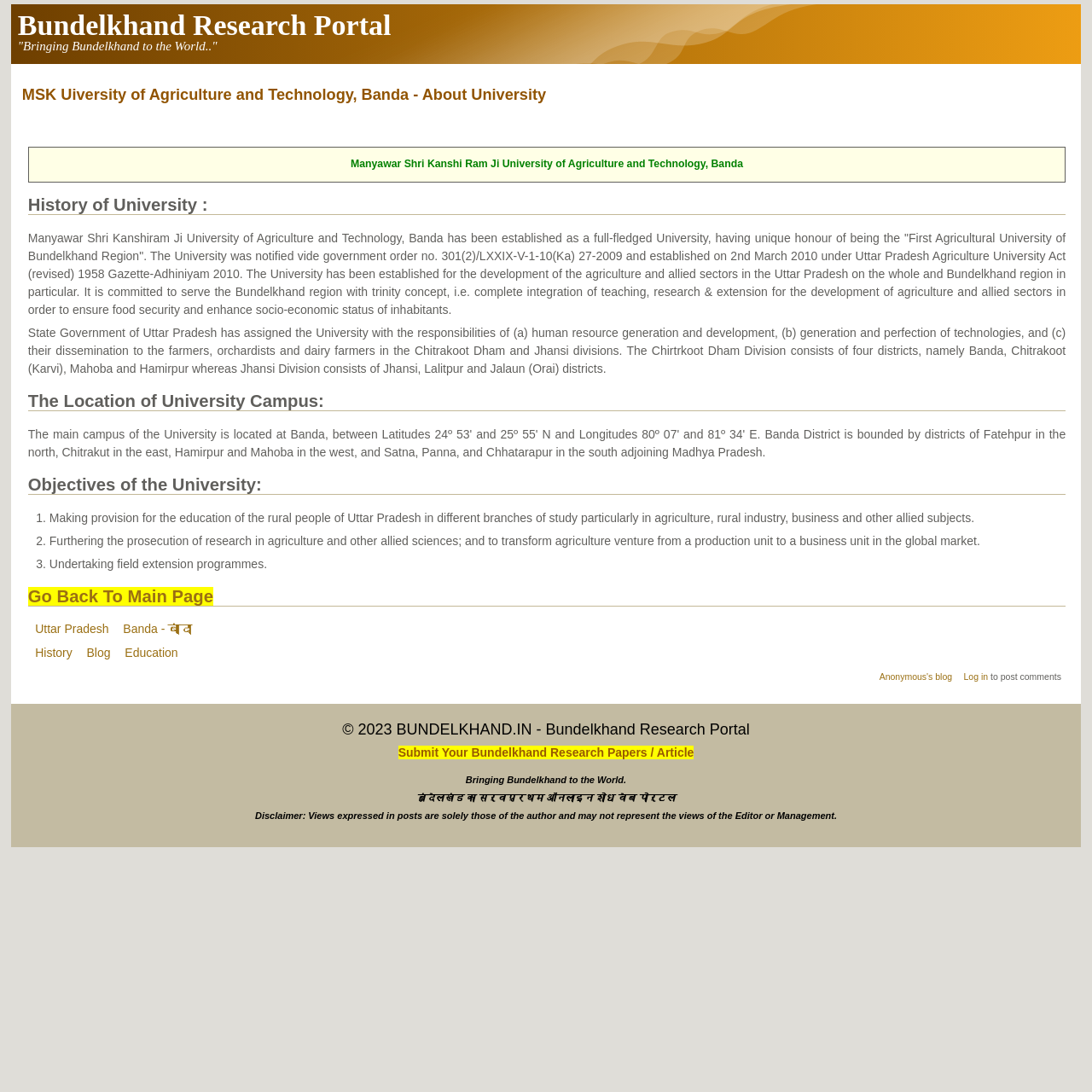Determine the bounding box coordinates of the region I should click to achieve the following instruction: "Read 'Anonymous's blog'". Ensure the bounding box coordinates are four float numbers between 0 and 1, i.e., [left, top, right, bottom].

[0.805, 0.615, 0.872, 0.624]